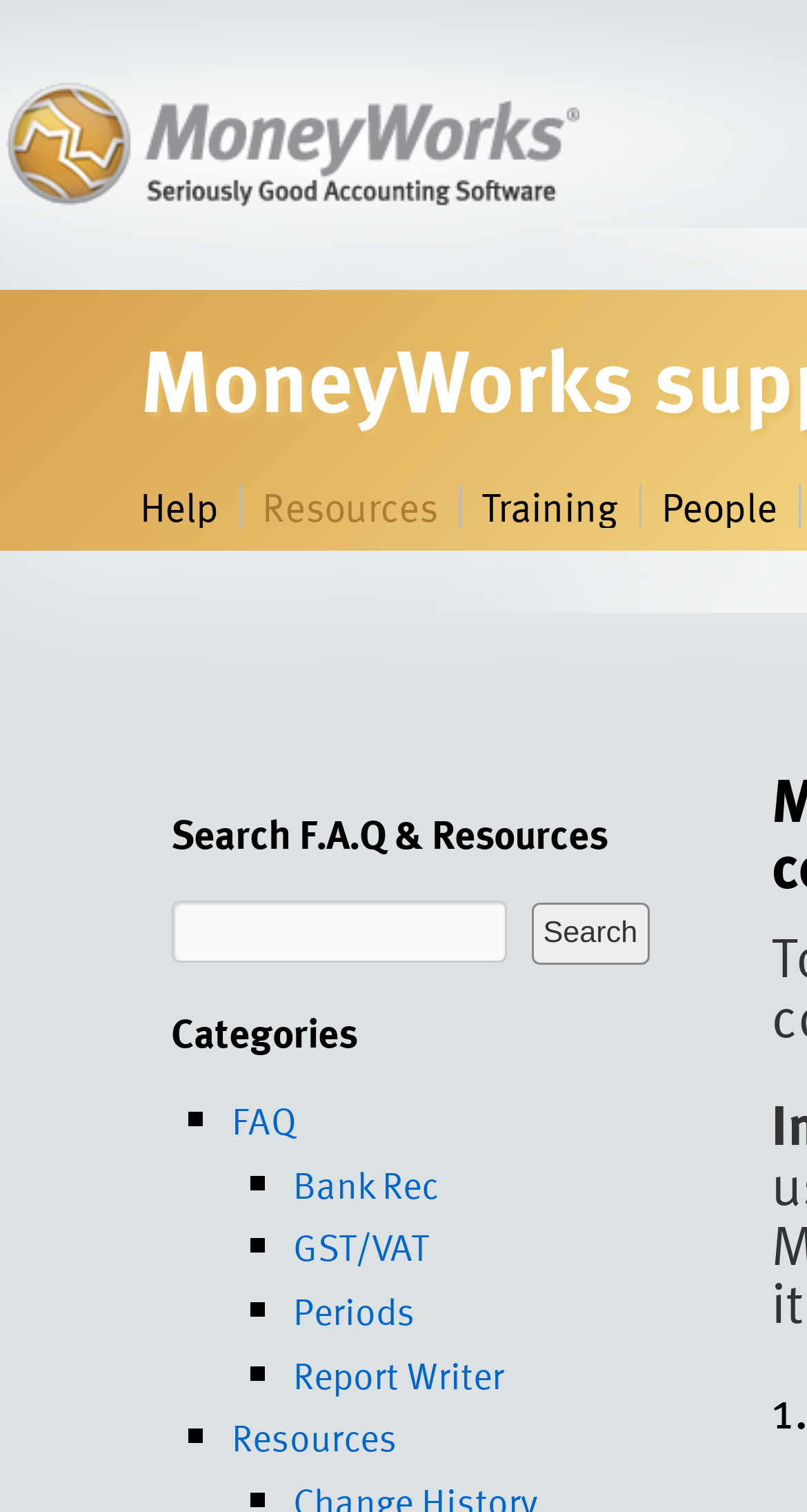Determine the bounding box coordinates of the region I should click to achieve the following instruction: "View Report Writer". Ensure the bounding box coordinates are four float numbers between 0 and 1, i.e., [left, top, right, bottom].

[0.363, 0.89, 0.624, 0.927]